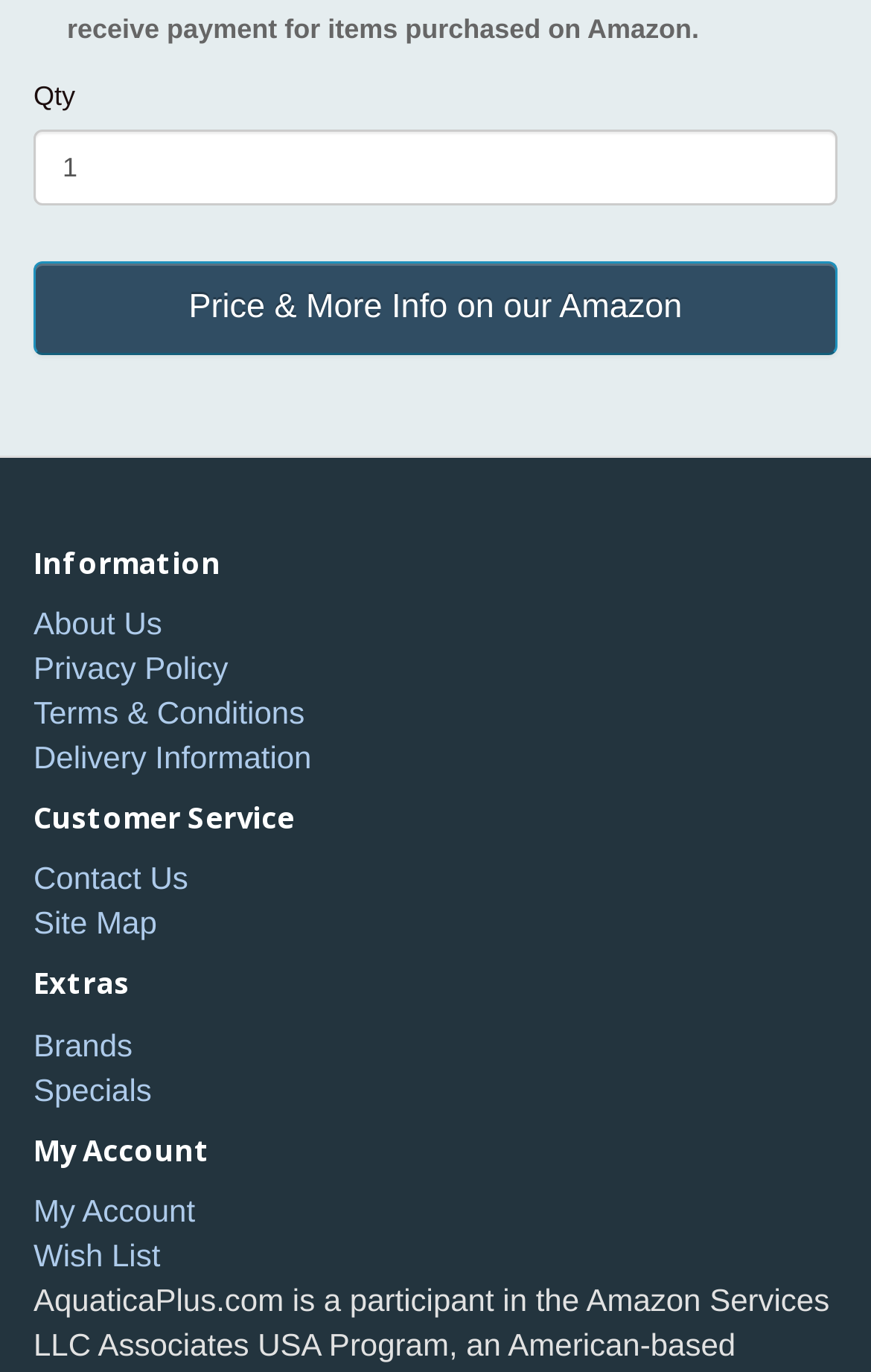Please identify the bounding box coordinates of the element's region that should be clicked to execute the following instruction: "Get price and more info on Amazon". The bounding box coordinates must be four float numbers between 0 and 1, i.e., [left, top, right, bottom].

[0.038, 0.19, 0.962, 0.258]